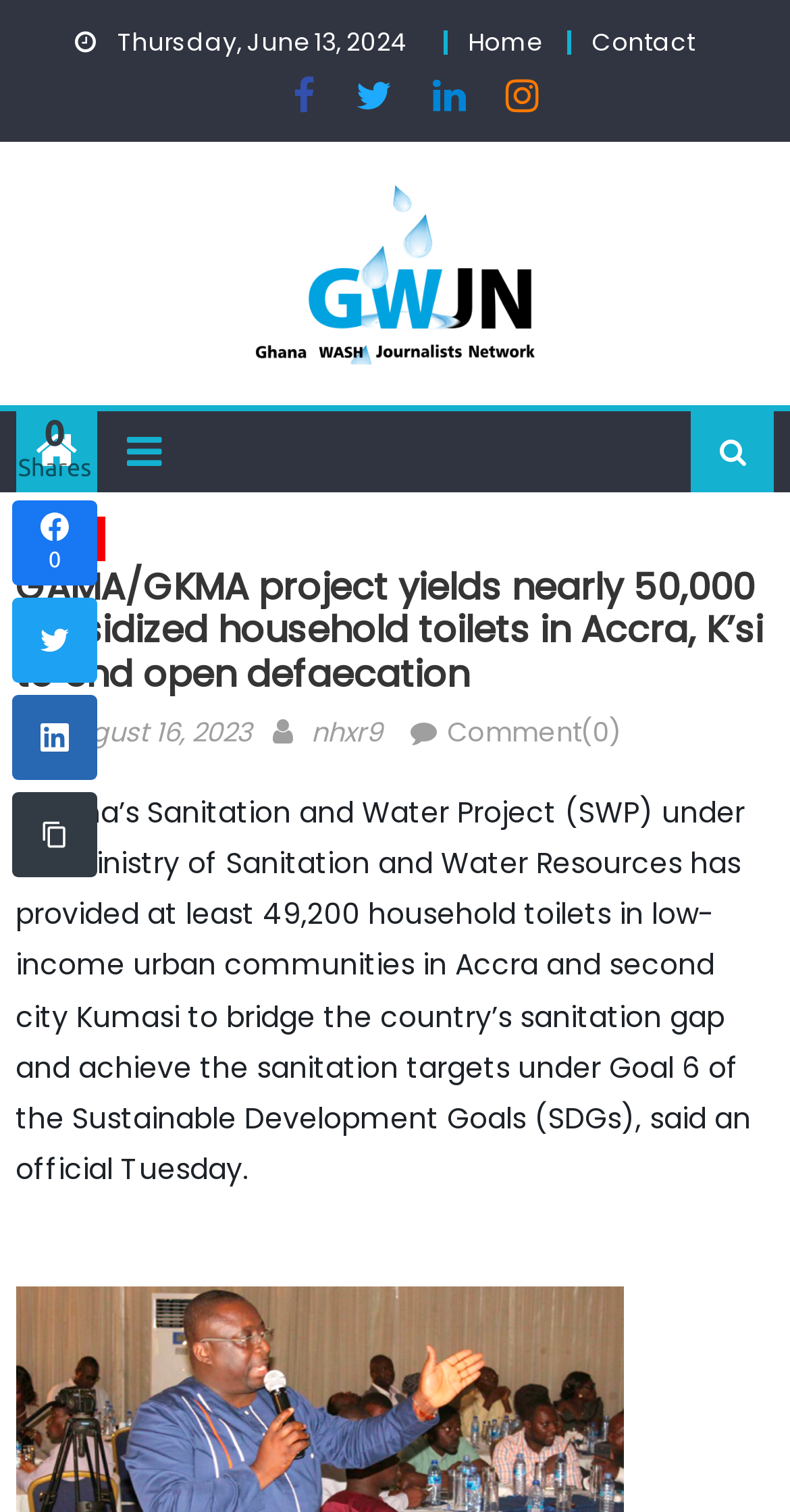What is the topic of the news article?
Based on the visual, give a brief answer using one word or a short phrase.

Sanitation and Water Project